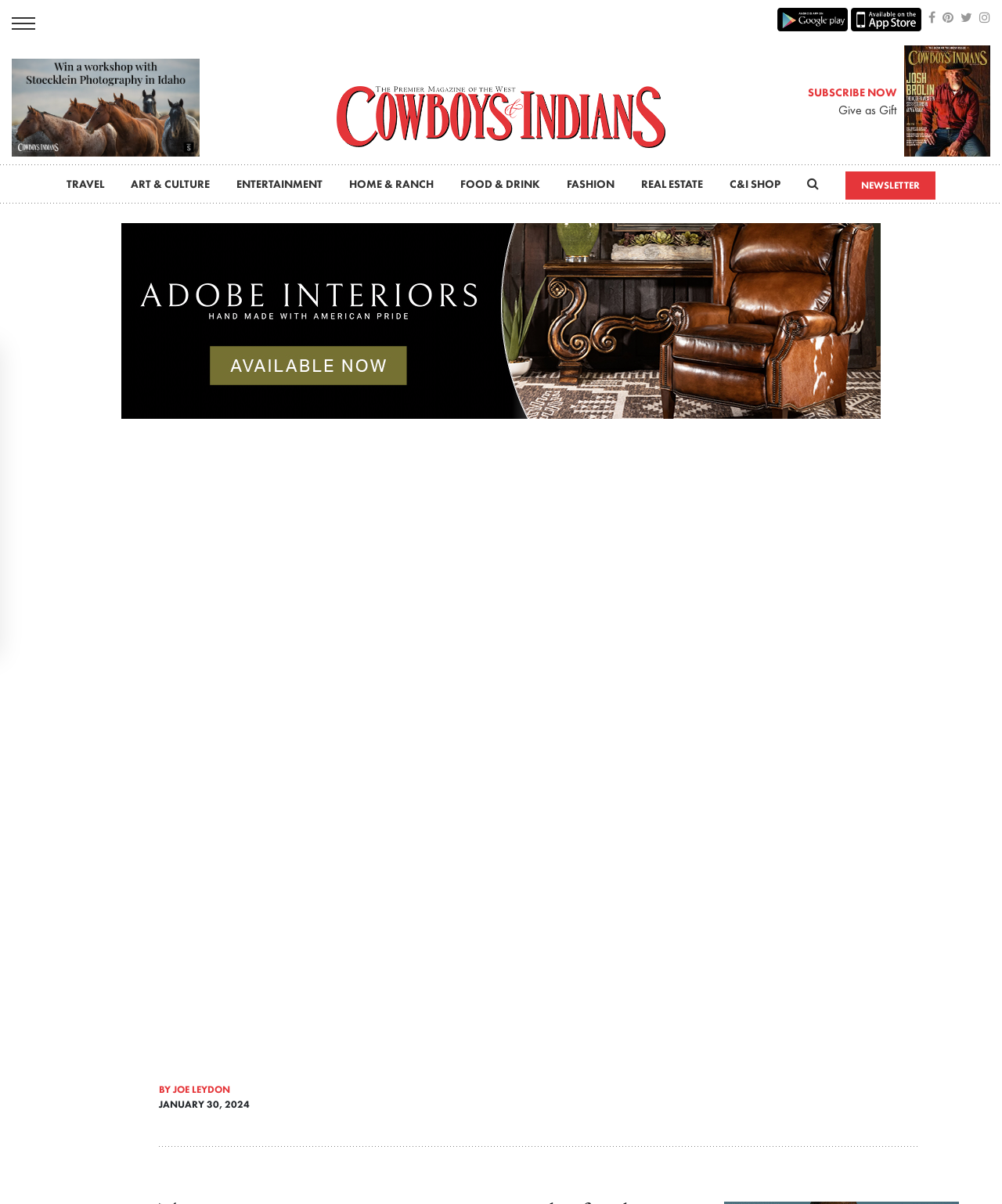Indicate the bounding box coordinates of the element that must be clicked to execute the instruction: "Subscribe now". The coordinates should be given as four float numbers between 0 and 1, i.e., [left, top, right, bottom].

[0.806, 0.07, 0.895, 0.084]